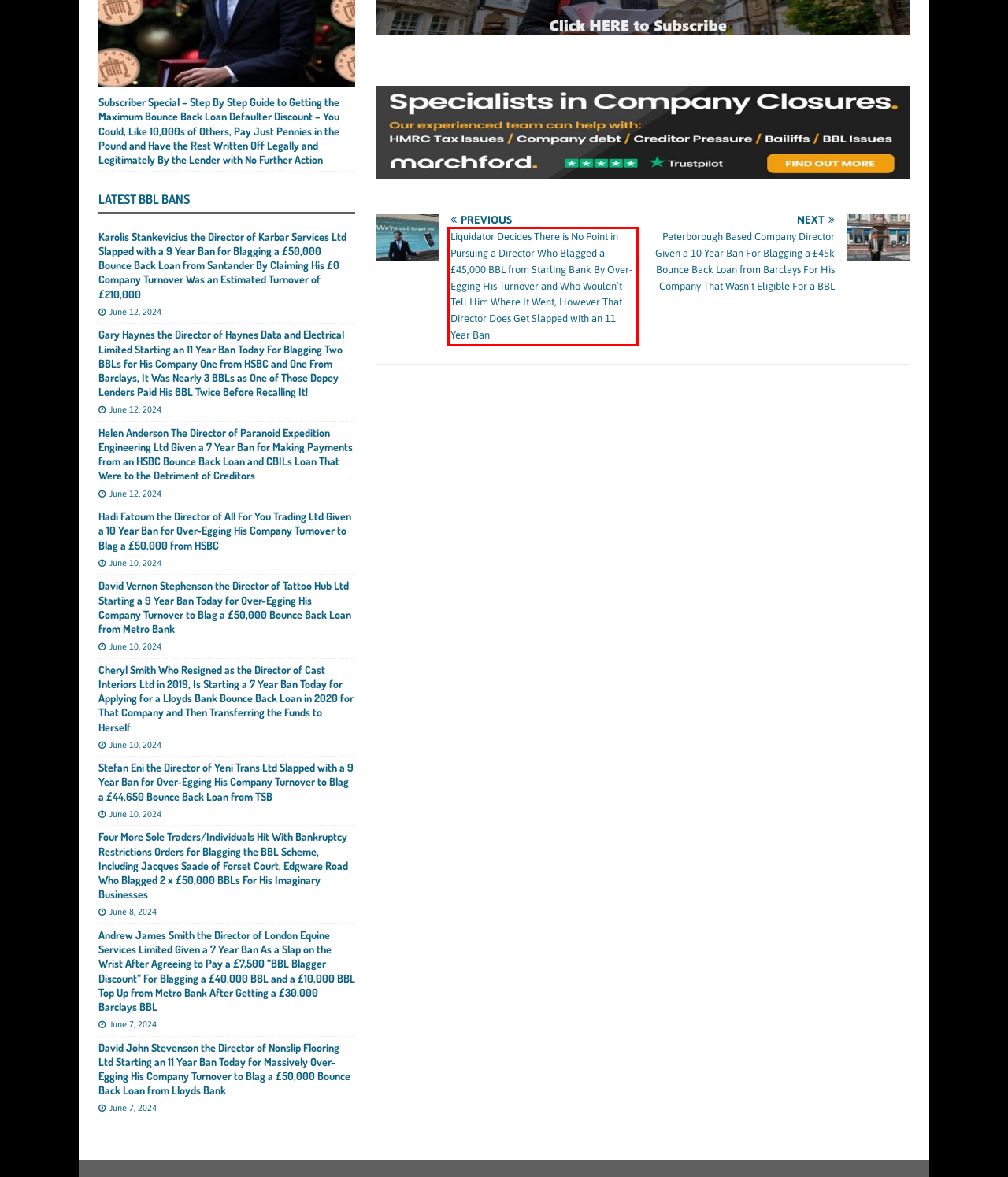Given a webpage screenshot with a red bounding box, perform OCR to read and deliver the text enclosed by the red bounding box.

Liquidator Decides There is No Point in Pursuing a Director Who Blagged a £45,000 BBL from Starling Bank By Over-Egging His Turnover and Who Wouldn’t Tell Him Where It Went, However That Director Does Get Slapped with an 11 Year Ban